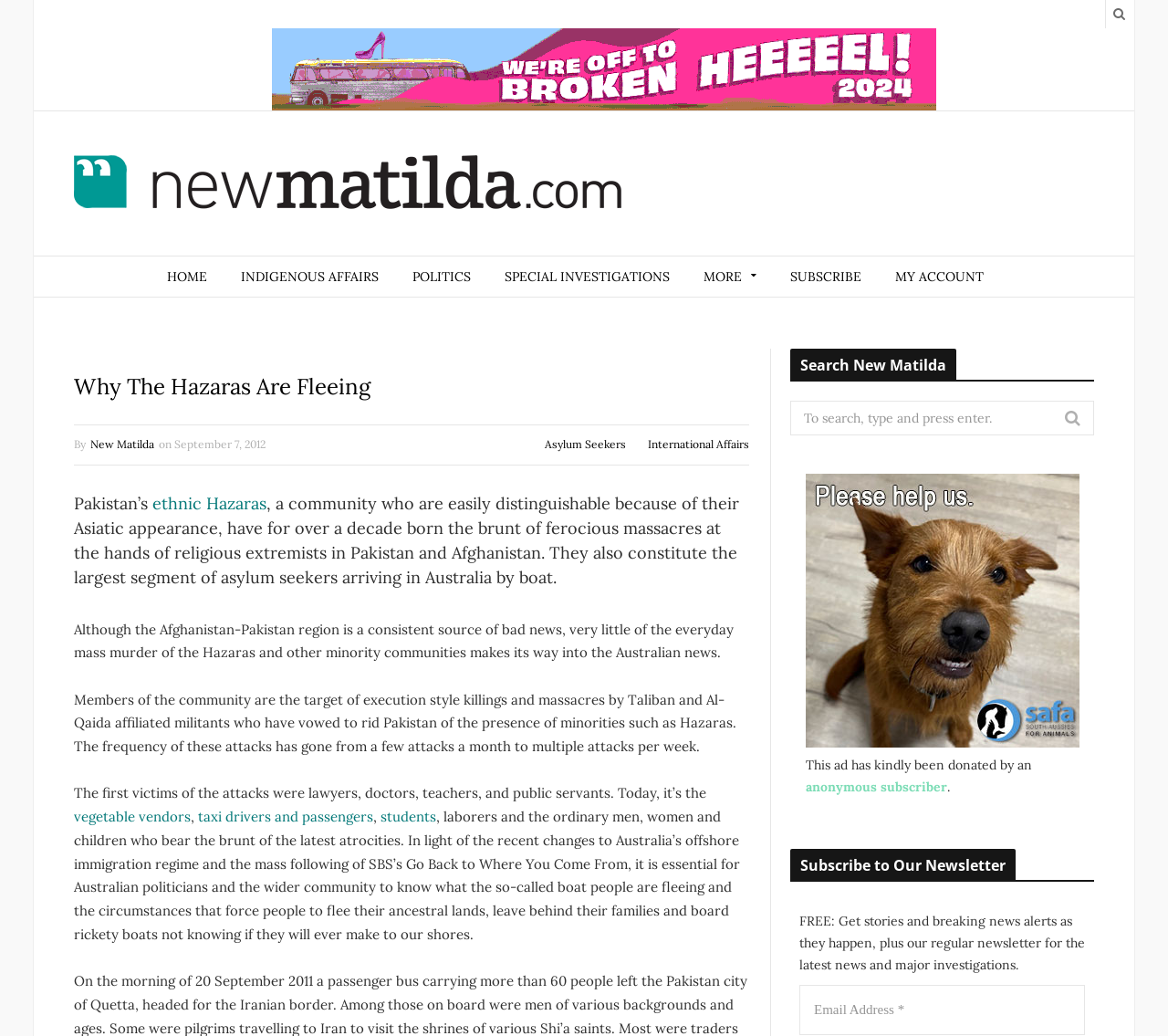What is the author of the article?
Examine the image and provide an in-depth answer to the question.

I determined the answer by searching for any text or link elements that could indicate the author's name, but I couldn't find any, so the author is not specified.